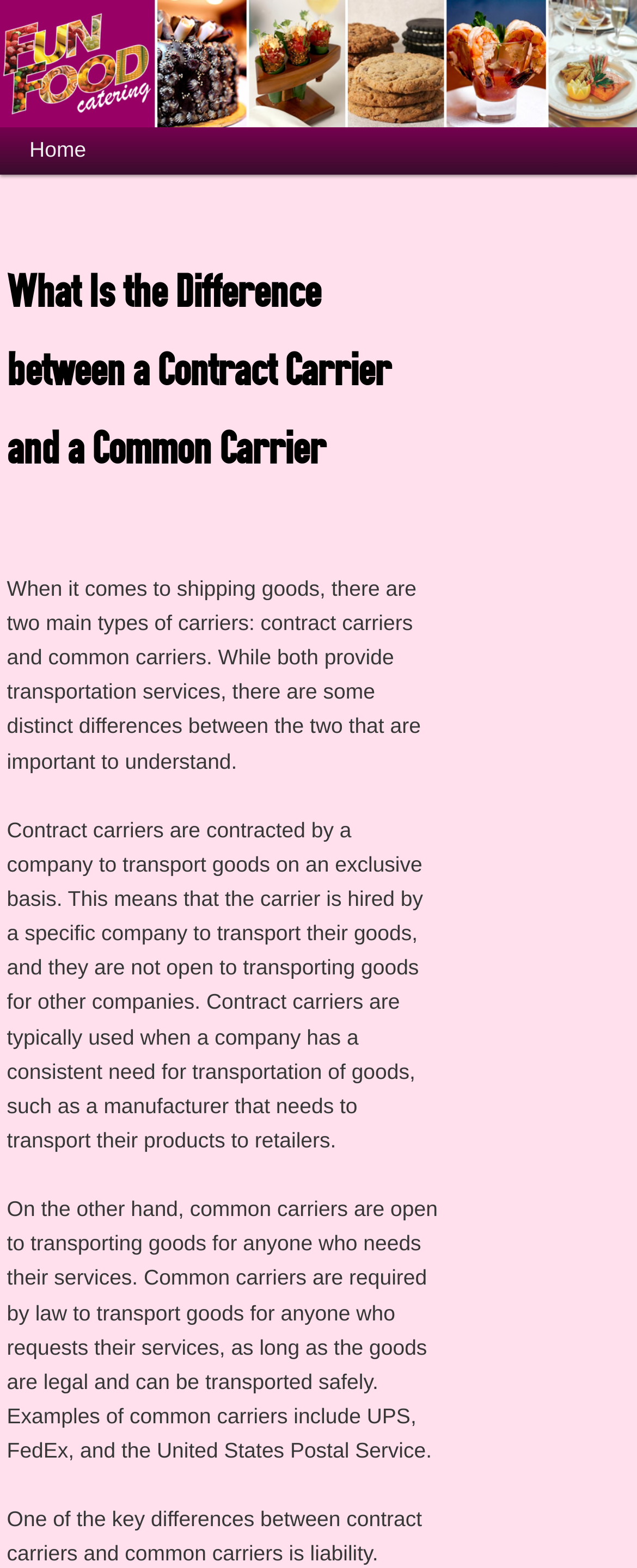What is the purpose of a contract carrier?
Analyze the screenshot and provide a detailed answer to the question.

Based on the webpage content, contract carriers are used when a company has a consistent need for transportation of goods, such as a manufacturer that needs to transport their products to retailers, which implies that the purpose of a contract carrier is to transport goods.